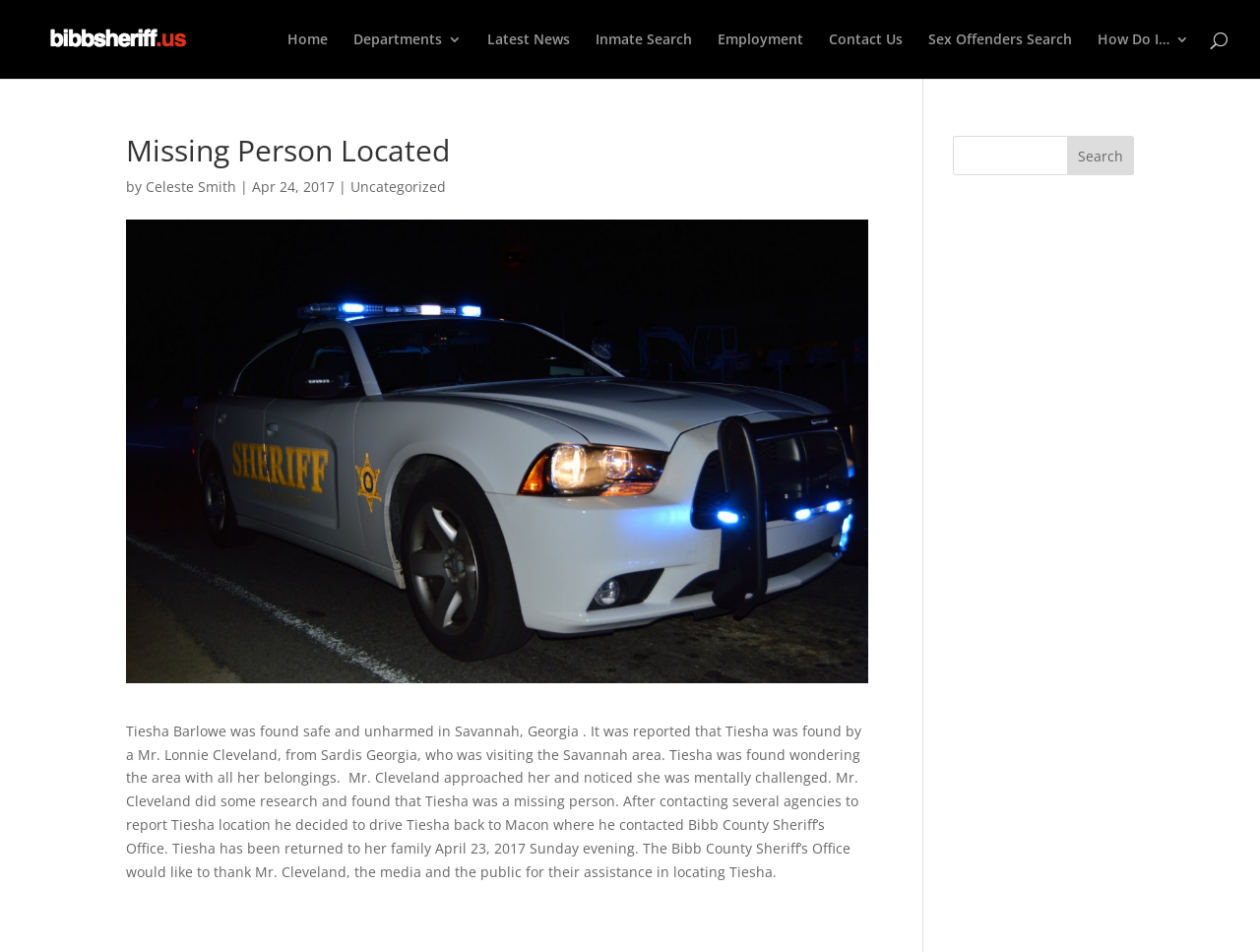Where was Tiesha found? Based on the screenshot, please respond with a single word or phrase.

Savannah, Georgia